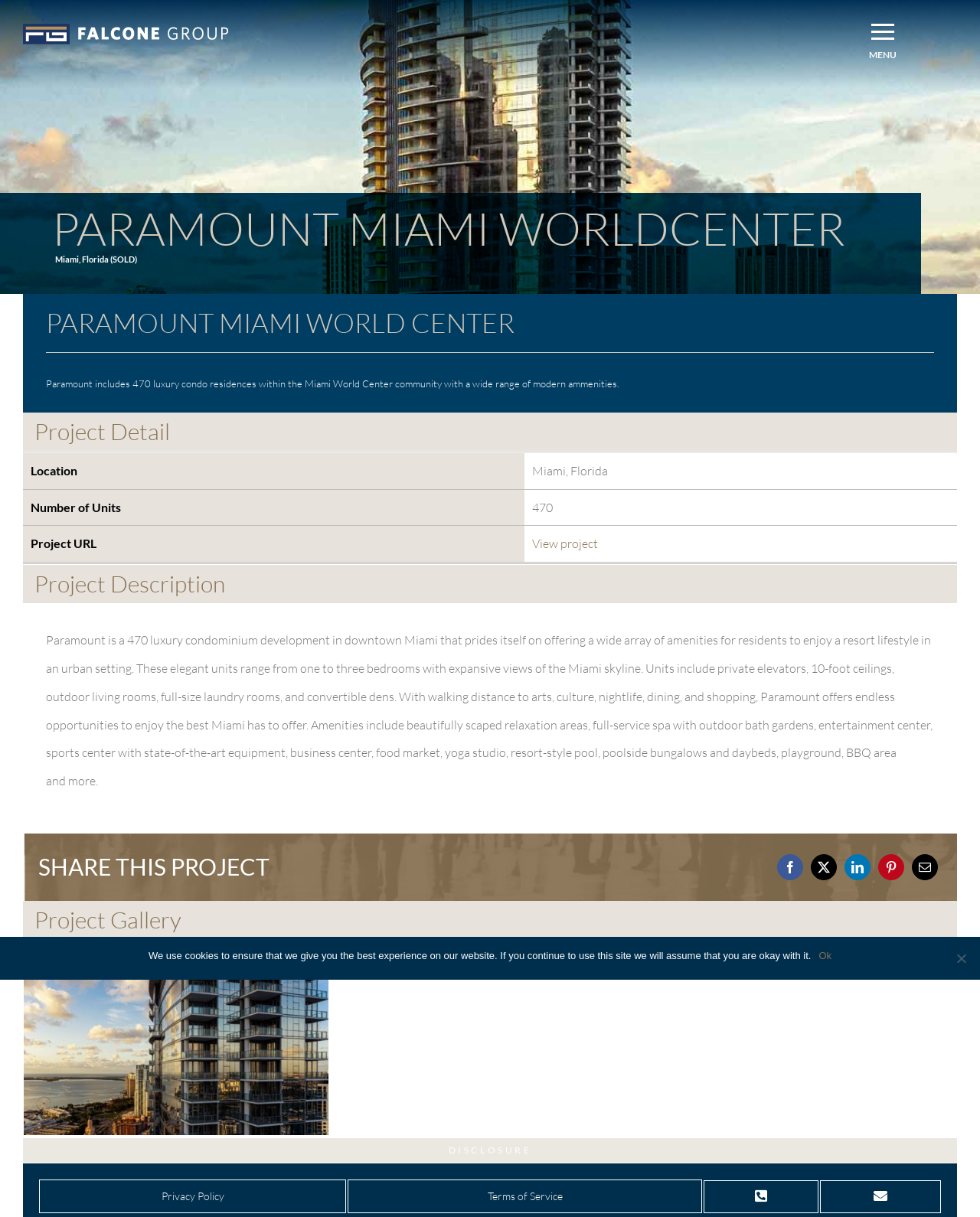Give a one-word or short phrase answer to this question: 
What is the location of Paramount Miami World Center?

Miami, Florida